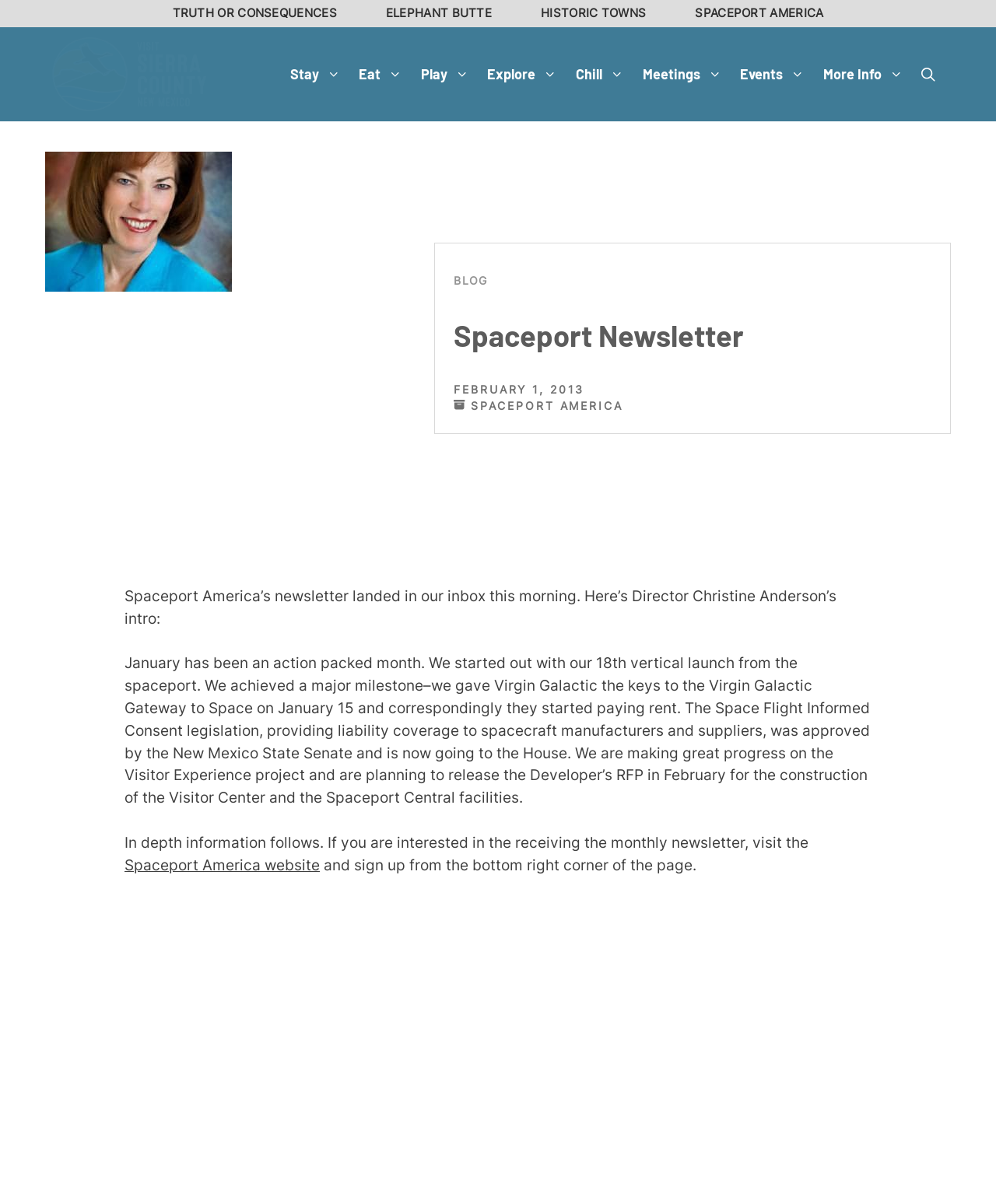Determine the bounding box coordinates of the element that should be clicked to execute the following command: "Explore the Visitor Experience project".

[0.125, 0.542, 0.875, 0.672]